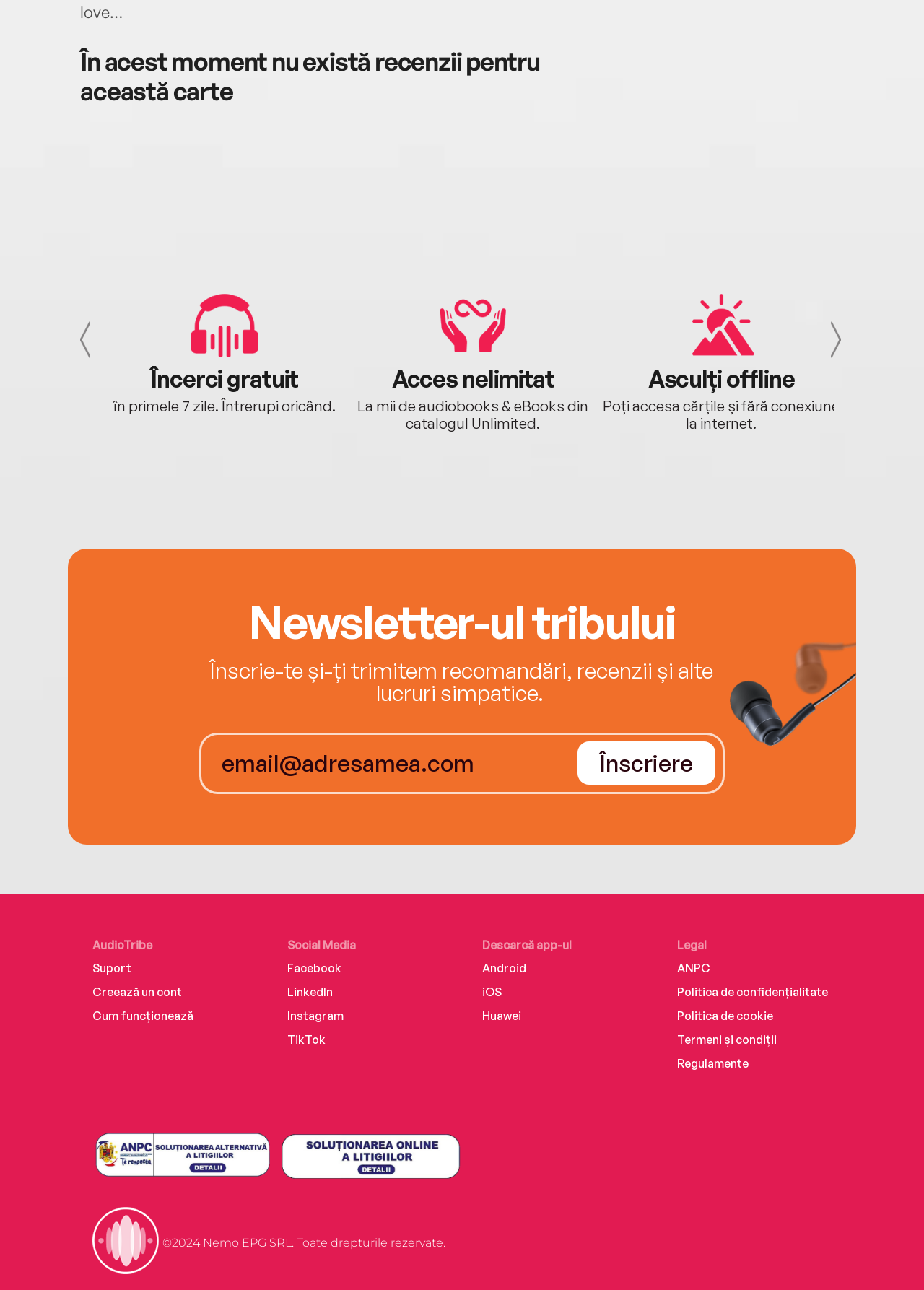How many tab panels are there?
Please give a detailed and elaborate answer to the question.

I counted the number of tab panels by looking at the elements with the type 'tabpanel' and found three of them, each with a heading element and a static text element.